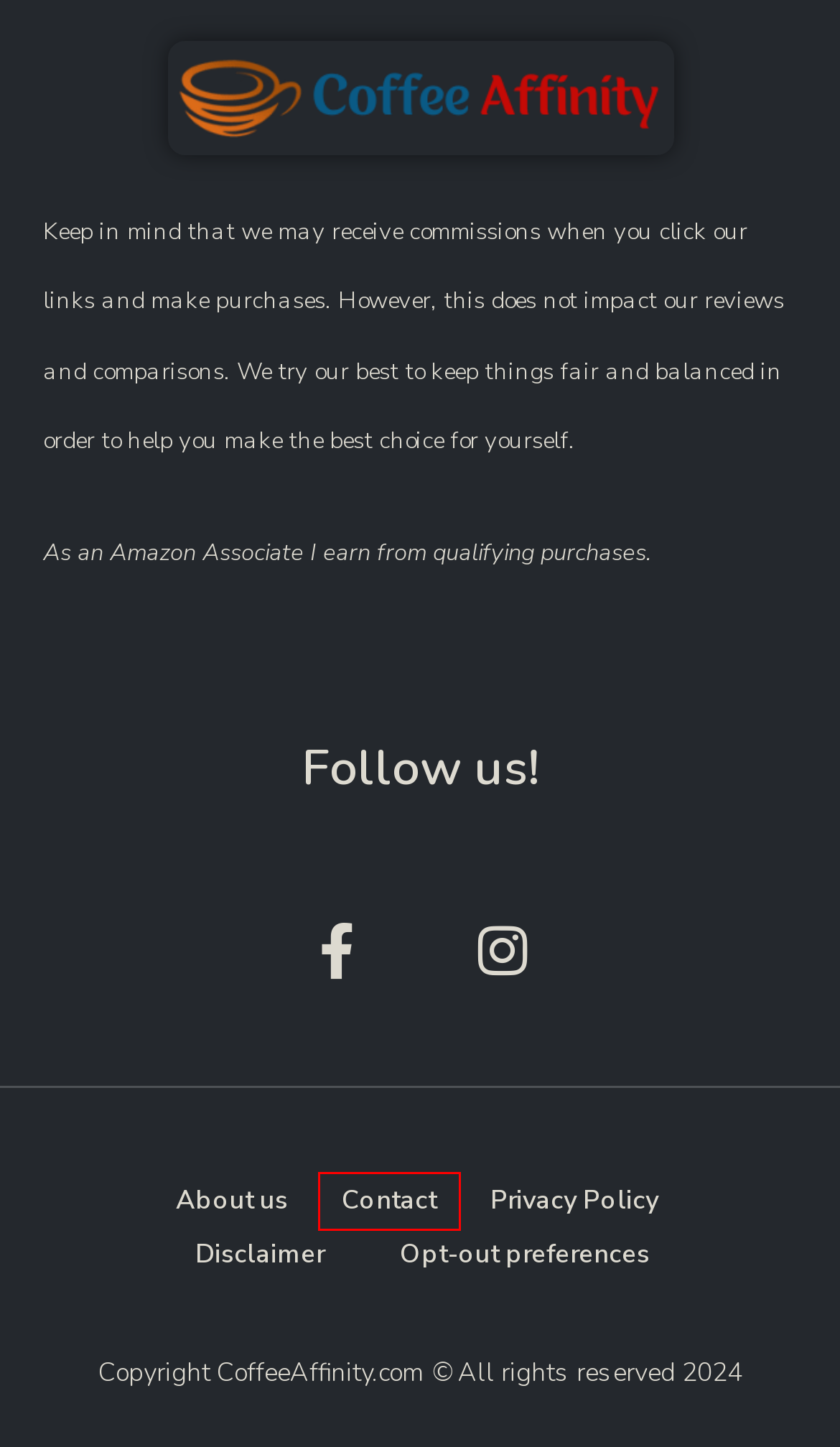Given a screenshot of a webpage with a red bounding box around a UI element, please identify the most appropriate webpage description that matches the new webpage after you click on the element. Here are the candidates:
A. Keurig K-Duo Coffee Maker Review - Coffee Affinity
B. About Us - Coffee Affinity
C. Privacy Policy - Coffee Affinity
D. Opt-out Preferences - Coffee Affinity
E. Cuisinart Coffee Maker 12-Cup Glass Carafe Review - Coffee Affinity
F. Contact - Coffee Affinity
G. Gaggia Cadorna Prestige Espresso Machine Review - Coffee Affinity
H. Disclaimer - Coffee Affinity

F